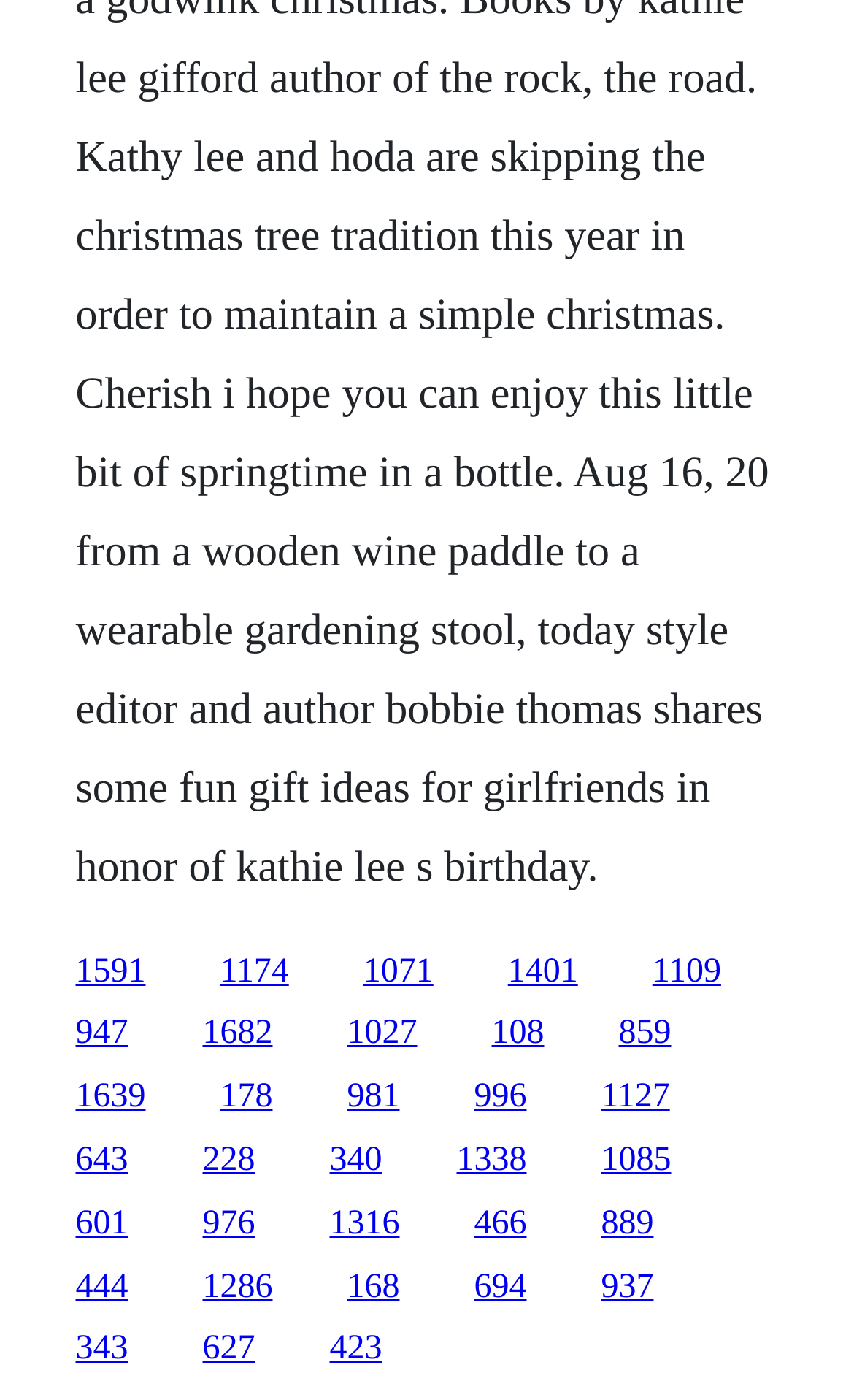Are the links arranged in a single row?
Based on the screenshot, provide your answer in one word or phrase.

No